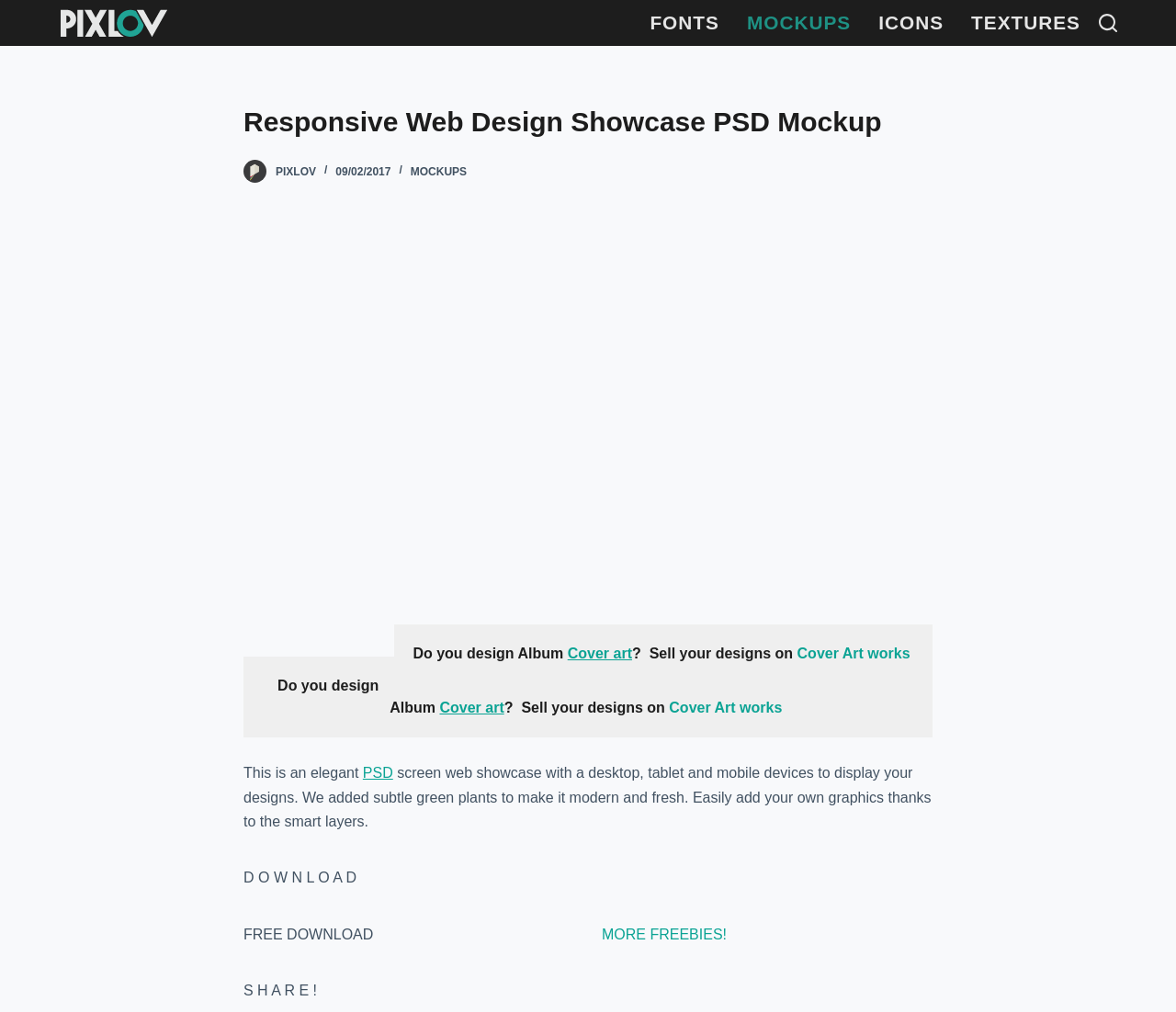Please find the bounding box coordinates for the clickable element needed to perform this instruction: "Download the PSD mockup".

[0.207, 0.86, 0.303, 0.875]